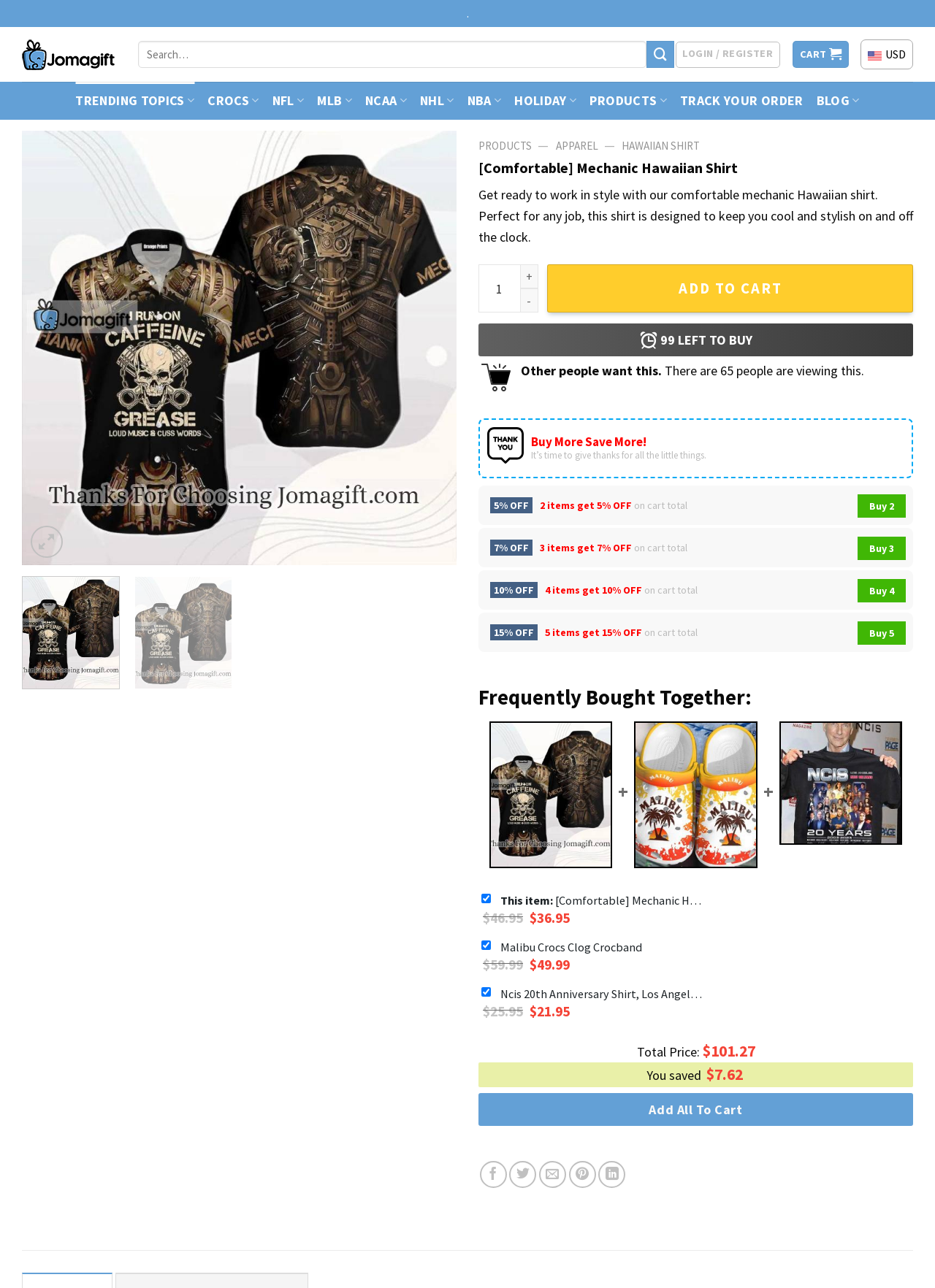Determine the bounding box coordinates of the section to be clicked to follow the instruction: "Search for products". The coordinates should be given as four float numbers between 0 and 1, formatted as [left, top, right, bottom].

[0.148, 0.032, 0.721, 0.053]